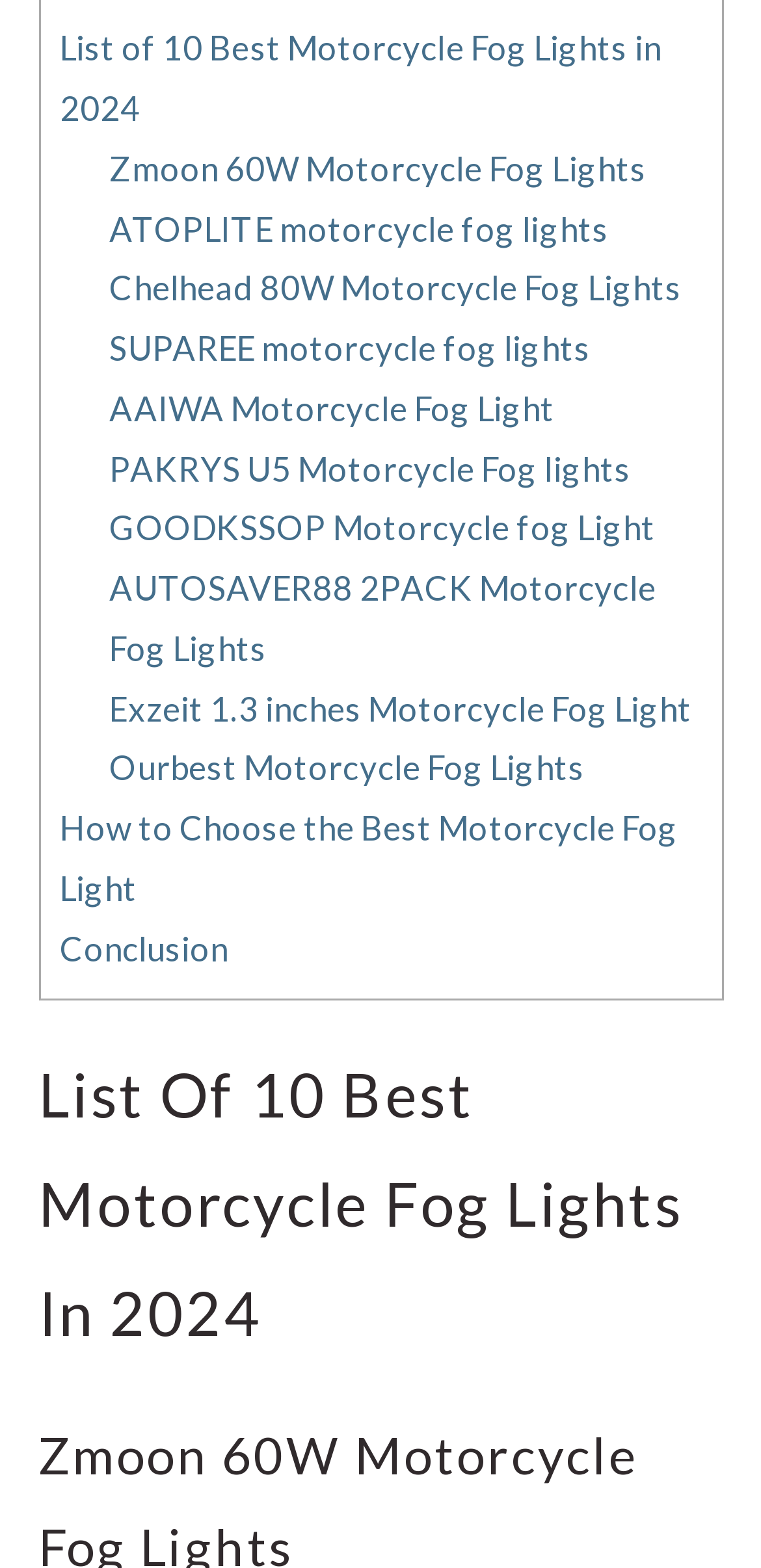Is there a guide on how to choose a motorcycle fog light?
Please answer the question with a detailed and comprehensive explanation.

I found a link with the text 'How to Choose the Best Motorcycle Fog Light', which suggests that there is a guide or article on the webpage that provides information on how to choose a motorcycle fog light.